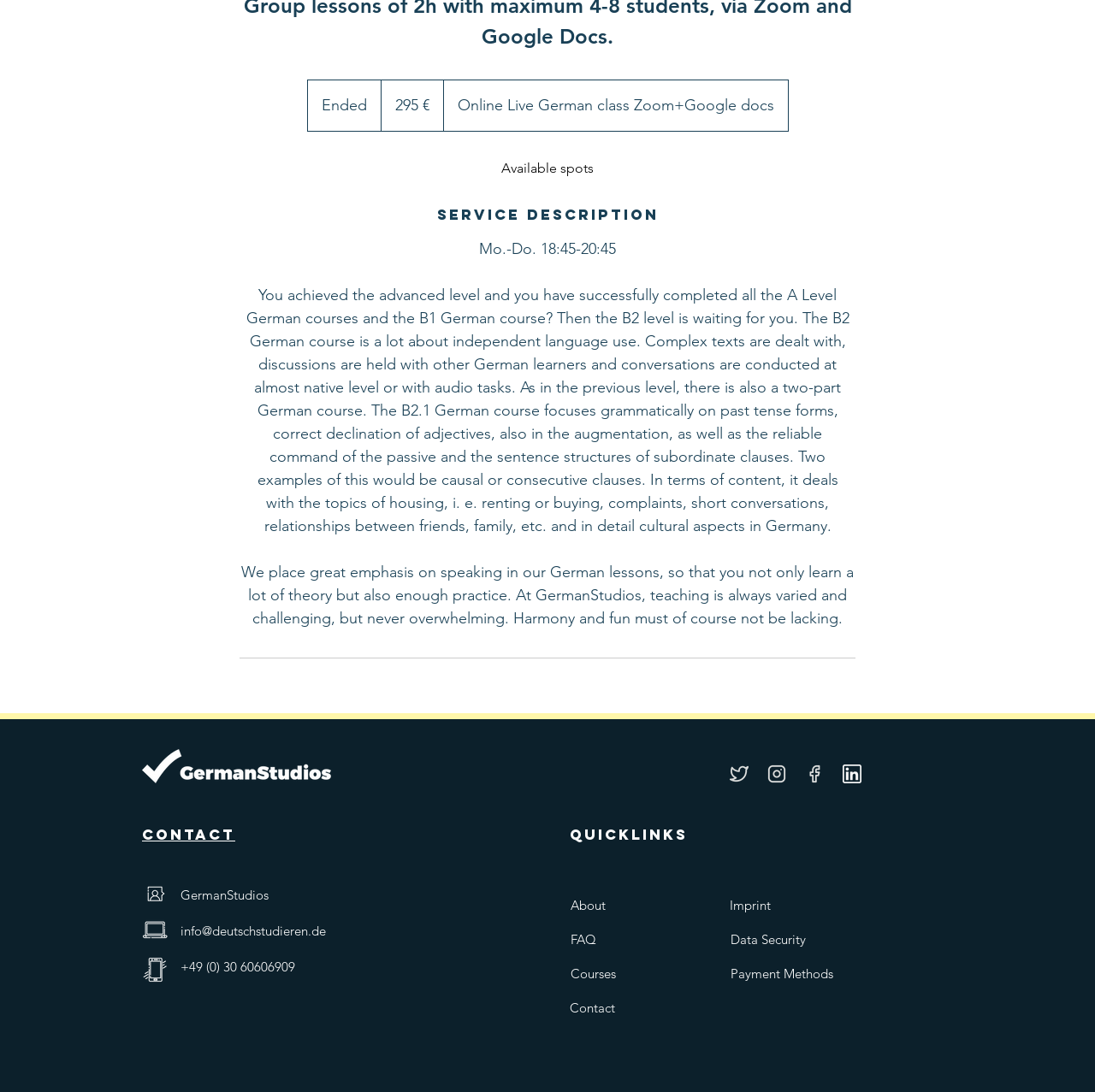Please determine the bounding box coordinates for the element with the description: "Data Security".

[0.666, 0.845, 0.736, 0.876]